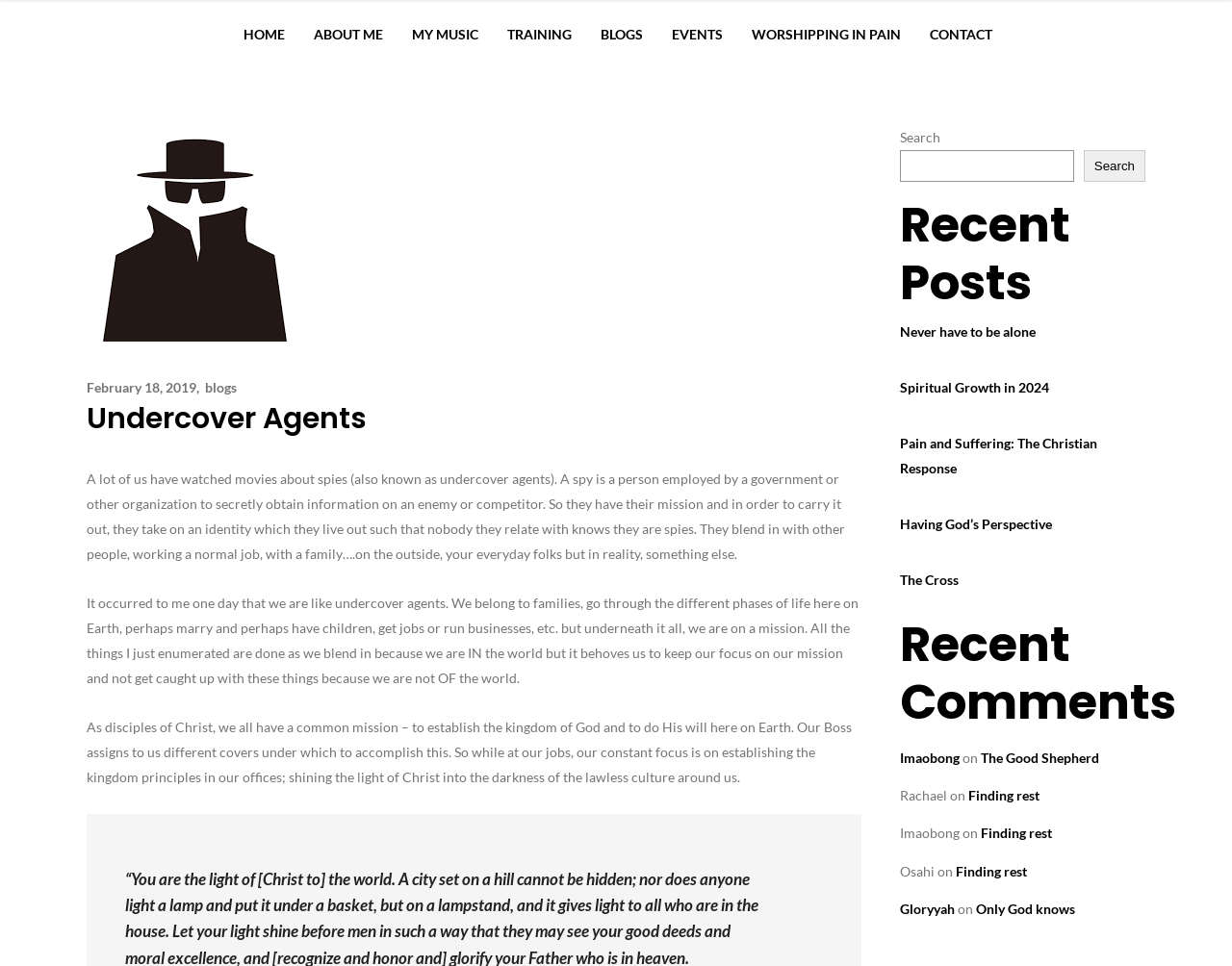Select the bounding box coordinates of the element I need to click to carry out the following instruction: "Read the 'Undercover Agents' article".

[0.07, 0.414, 0.699, 0.453]